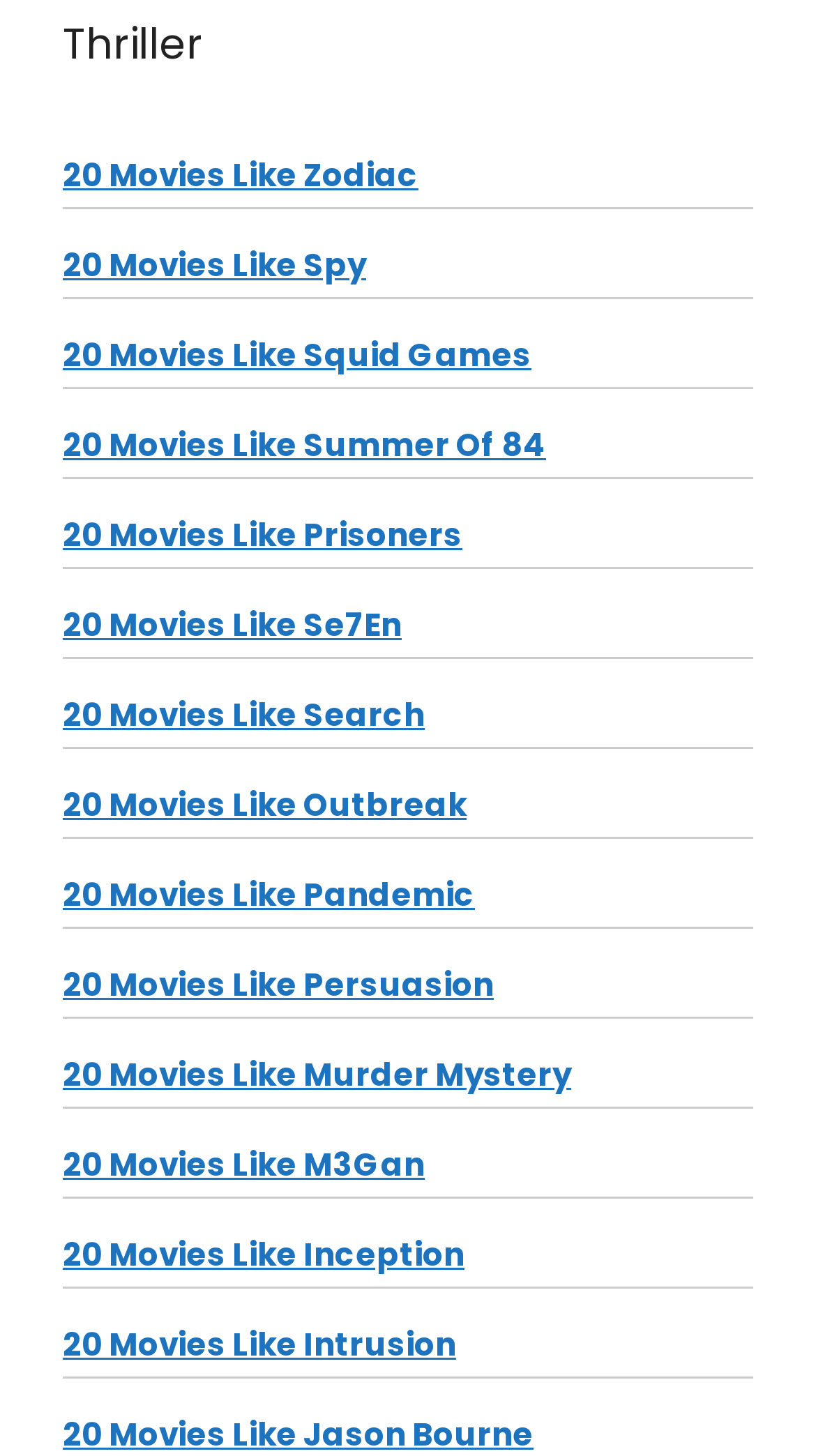Please provide the bounding box coordinates for the element that needs to be clicked to perform the instruction: "click on 20 Movies Like Zodiac". The coordinates must consist of four float numbers between 0 and 1, formatted as [left, top, right, bottom].

[0.077, 0.105, 0.513, 0.135]